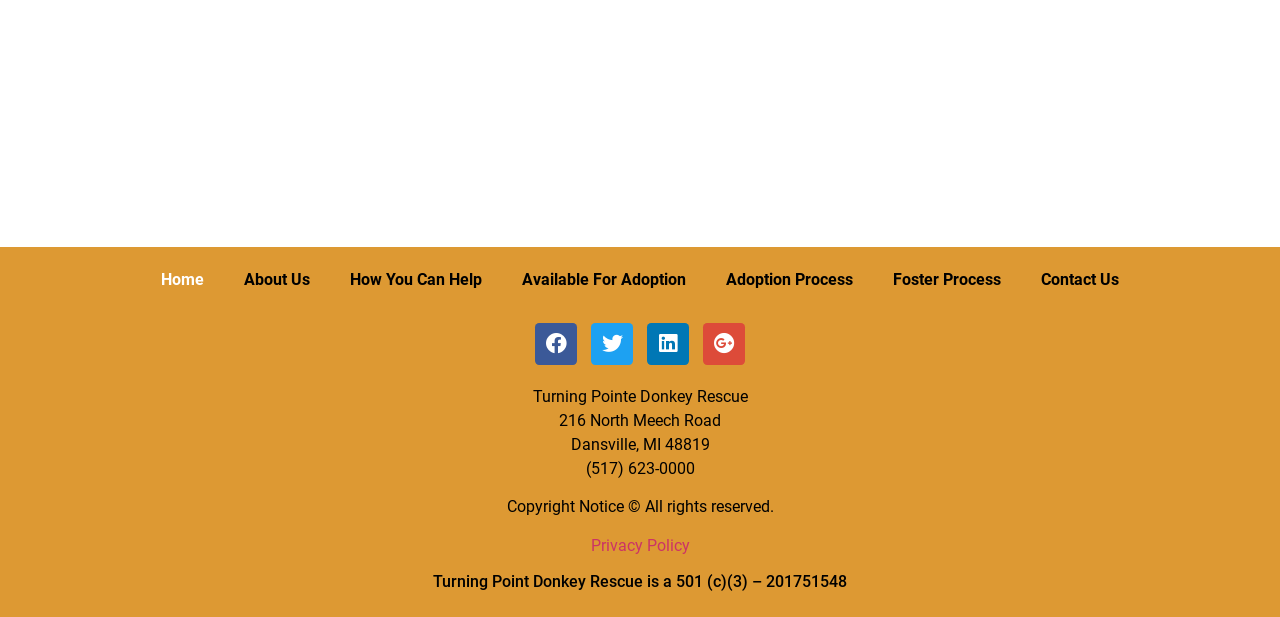Answer the question below using just one word or a short phrase: 
What social media platforms does the organization have?

Facebook, Twitter, Linkedin, Google-plus